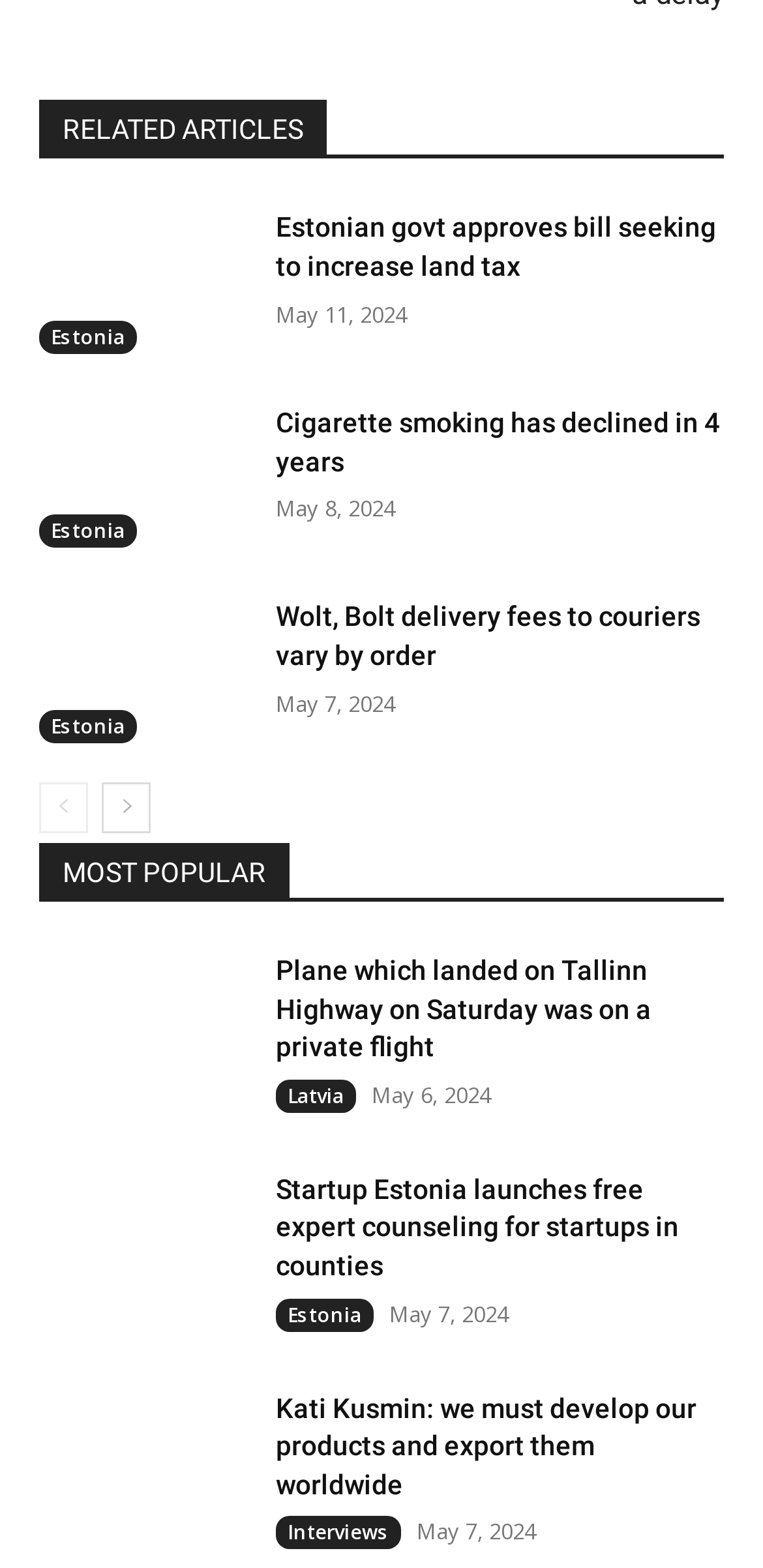Find the bounding box coordinates of the element to click in order to complete the given instruction: "Read about cigarette smoking decline."

[0.051, 0.258, 0.321, 0.35]